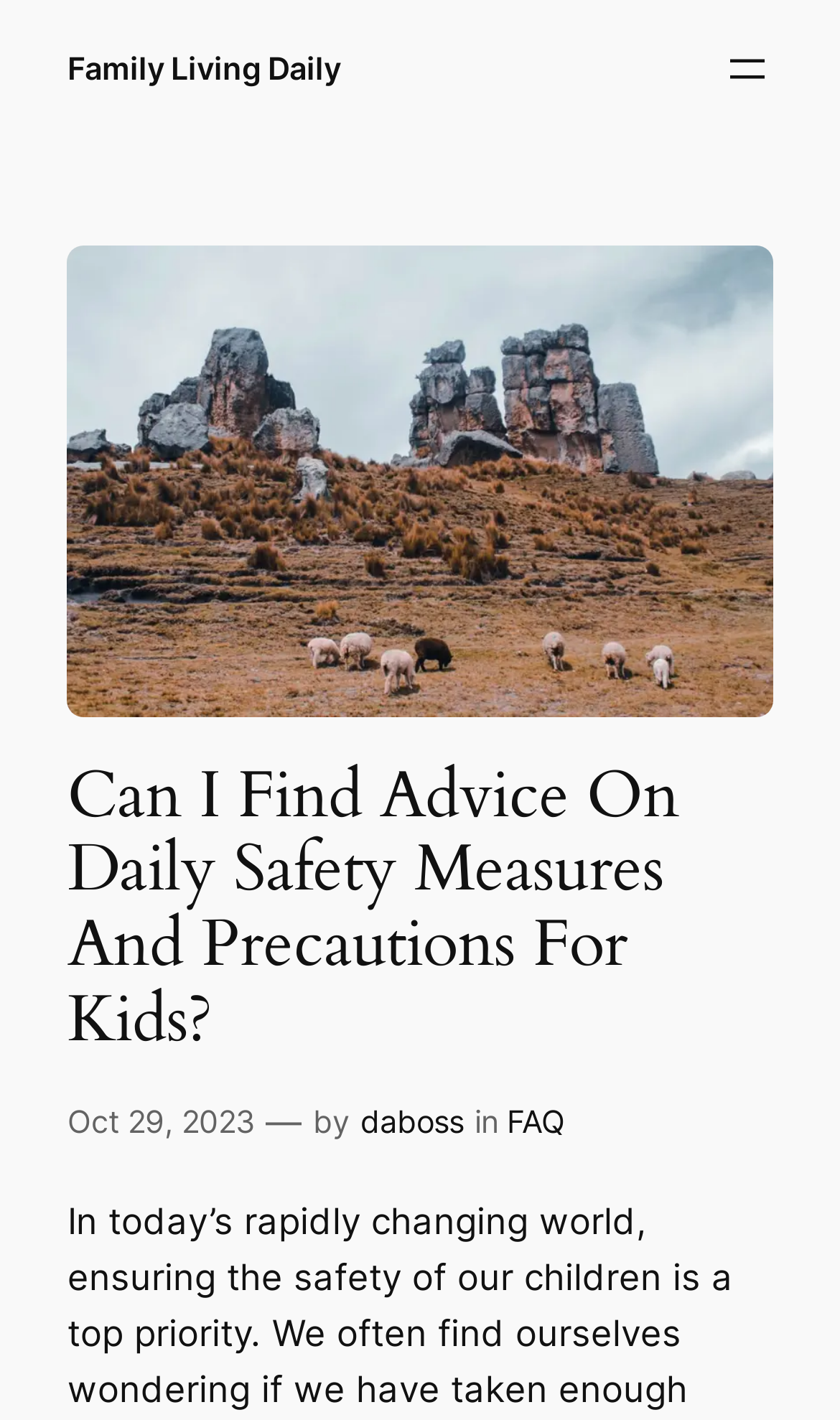Who is the author of the article?
Give a single word or phrase answer based on the content of the image.

daboss